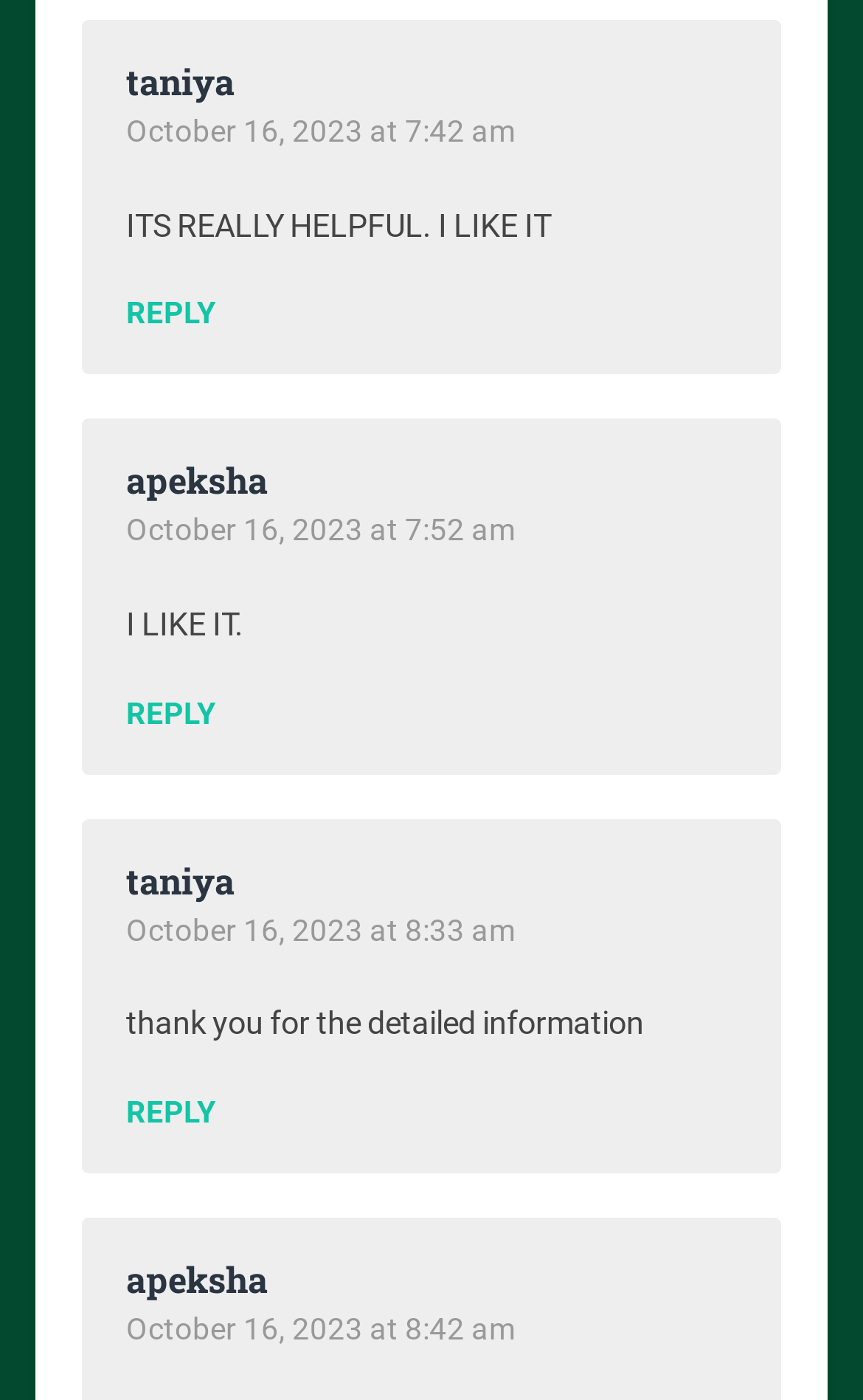How many replies are there in total?
From the screenshot, provide a brief answer in one word or phrase.

4